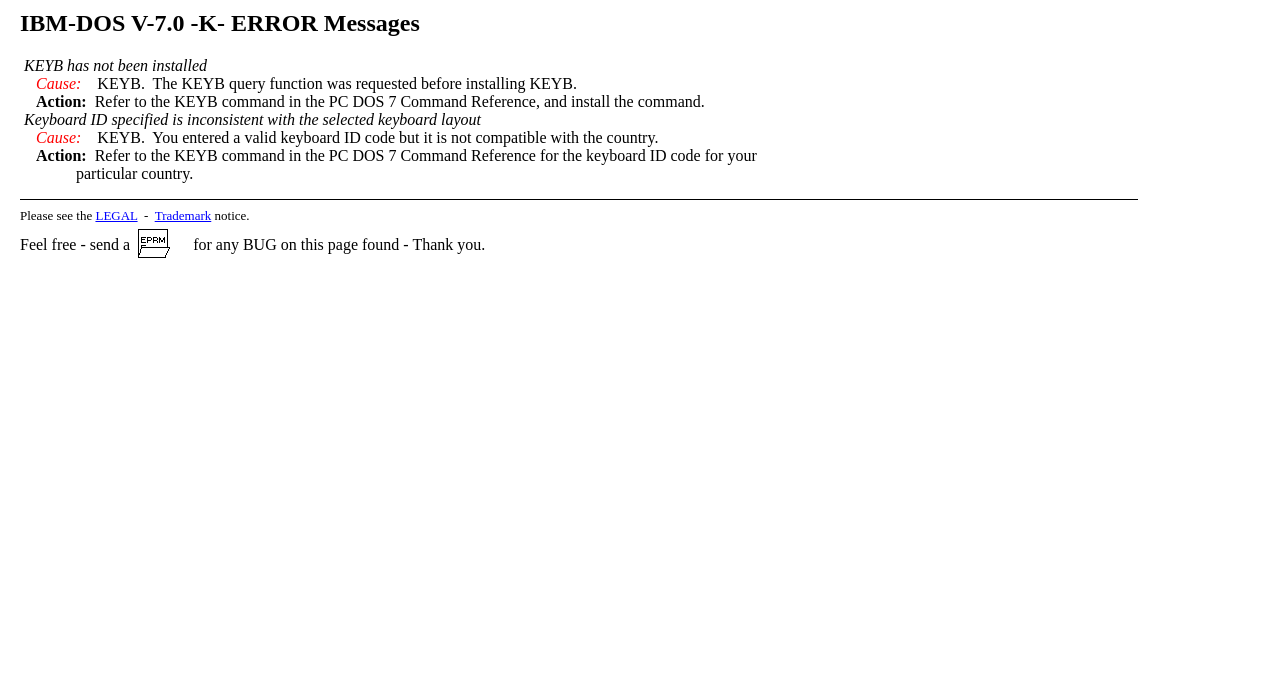Detail the features and information presented on the webpage.

The webpage is about IBM-DOS V-7.0 K ERROR Messages. At the top, there is a heading with the same title. Below the heading, there are several sections of error messages, each consisting of a cause and an action. 

The first error message is "KEYB has not been installed" with a cause explaining that the KEYB query function was requested before installing KEYB, and an action suggesting to refer to the KEYB command in the PC DOS 7 Command Reference and install the command.

The second error message is "Keyboard ID specified is inconsistent with the selected keyboard layout" with a cause explaining that the entered keyboard ID code is not compatible with the country, and an action suggesting to refer to the KEYB command in the PC DOS 7 Command Reference for the keyboard ID code for the particular country.

Below these error messages, there is a horizontal separator line. 

After the separator line, there is a section with a link to "LEGAL" and "Trademark" notice. 

Finally, at the bottom, there is a section with a link to "Email-NOTE" and an image of an envelope, allowing users to send an email for any bugs found on the page, with a thank you note.